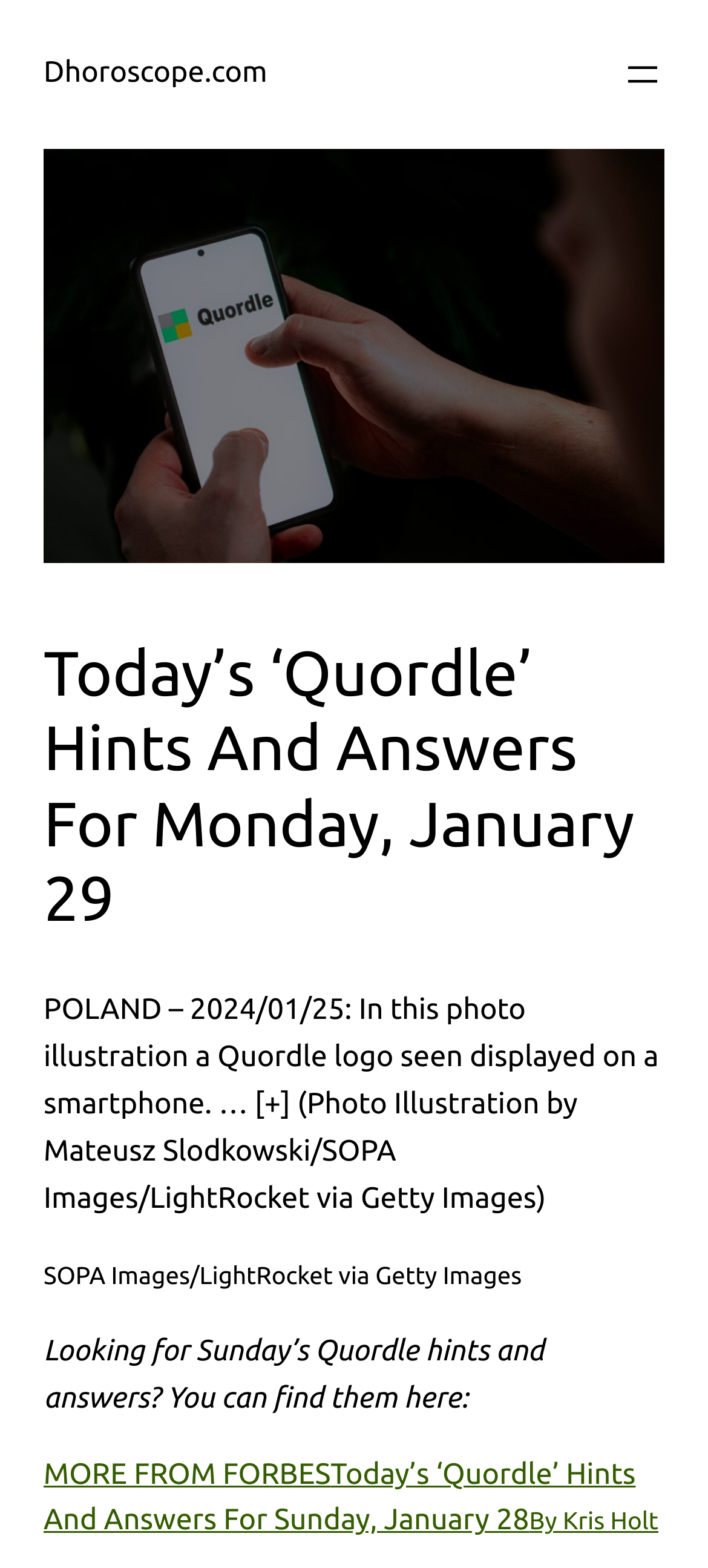Answer briefly with one word or phrase:
Who is the author of the Quordle hints and answers?

Kris Holt